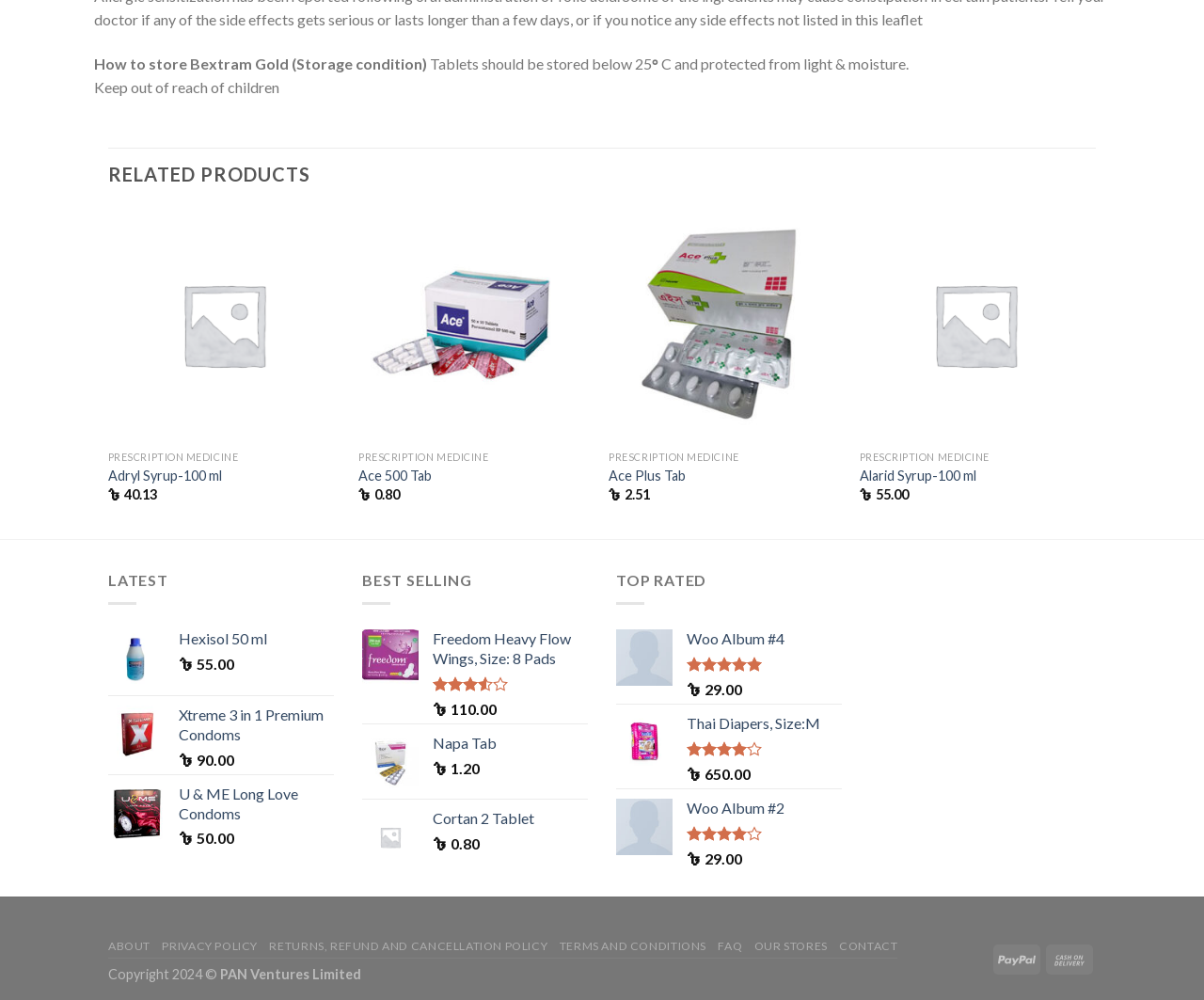Answer the question below with a single word or a brief phrase: 
How many categories are listed on the webpage?

3